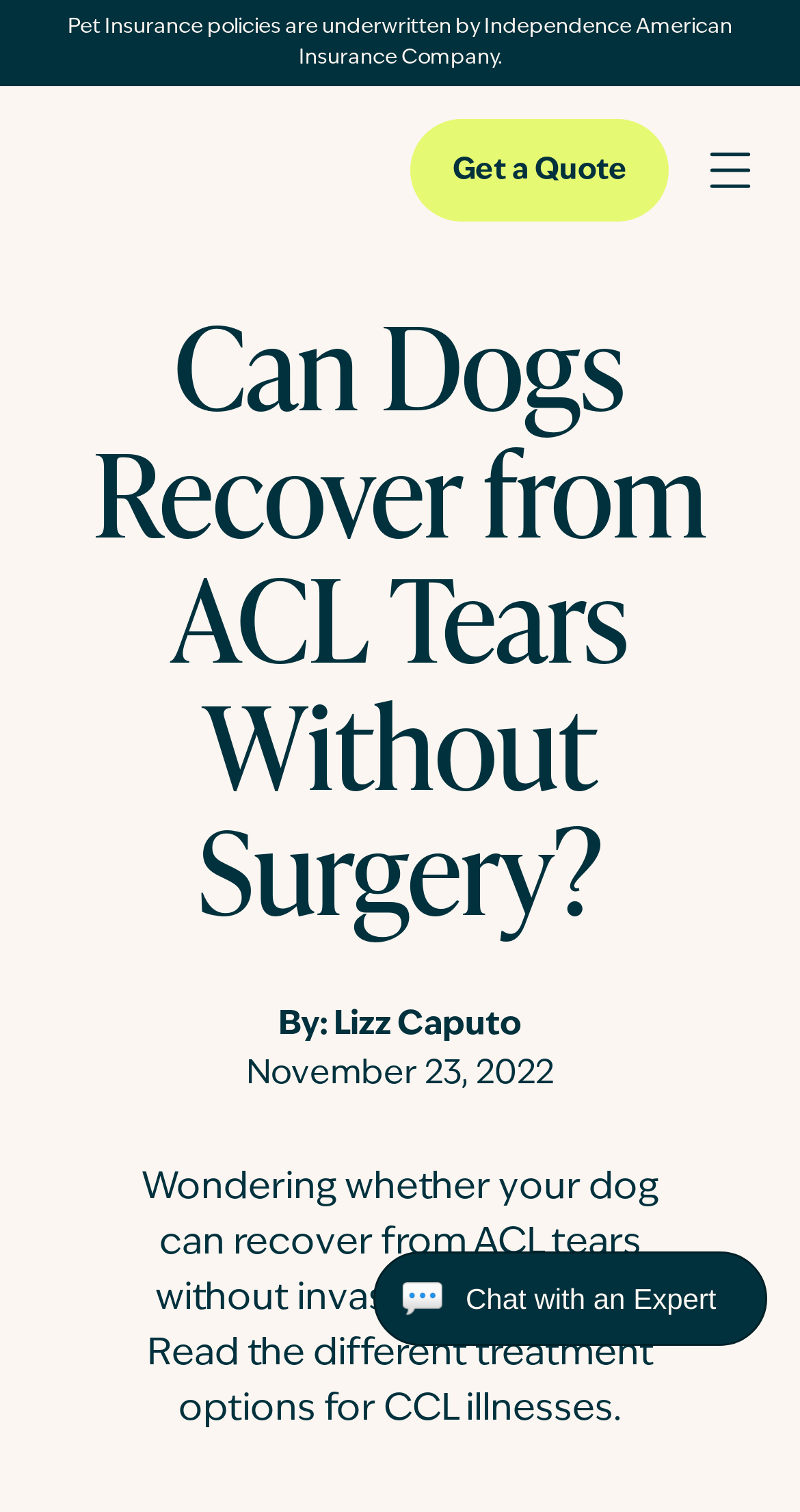What type of insurance is mentioned in the webpage?
Using the image as a reference, answer the question with a short word or phrase.

Pet, Dog, Cat